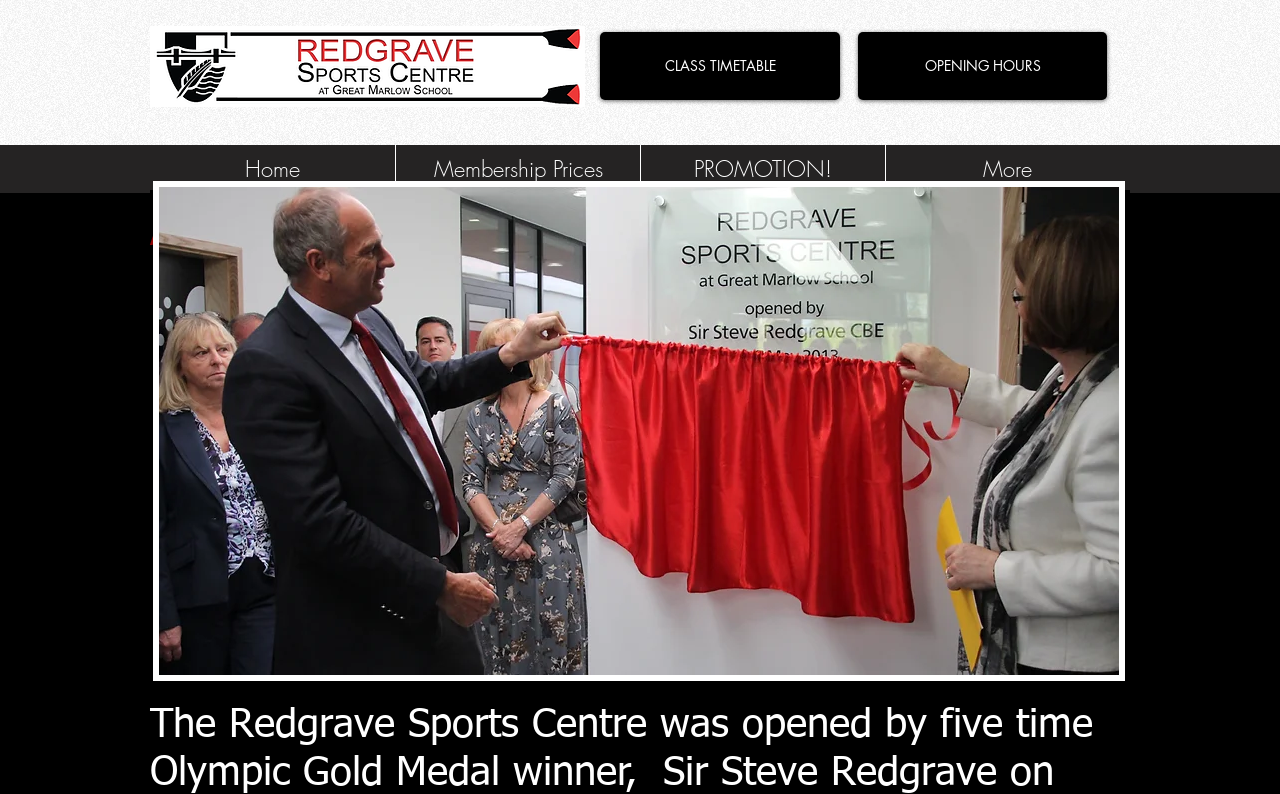Refer to the element description OPENING HOURS and identify the corresponding bounding box in the screenshot. Format the coordinates as (top-left x, top-left y, bottom-right x, bottom-right y) with values in the range of 0 to 1.

[0.67, 0.04, 0.865, 0.126]